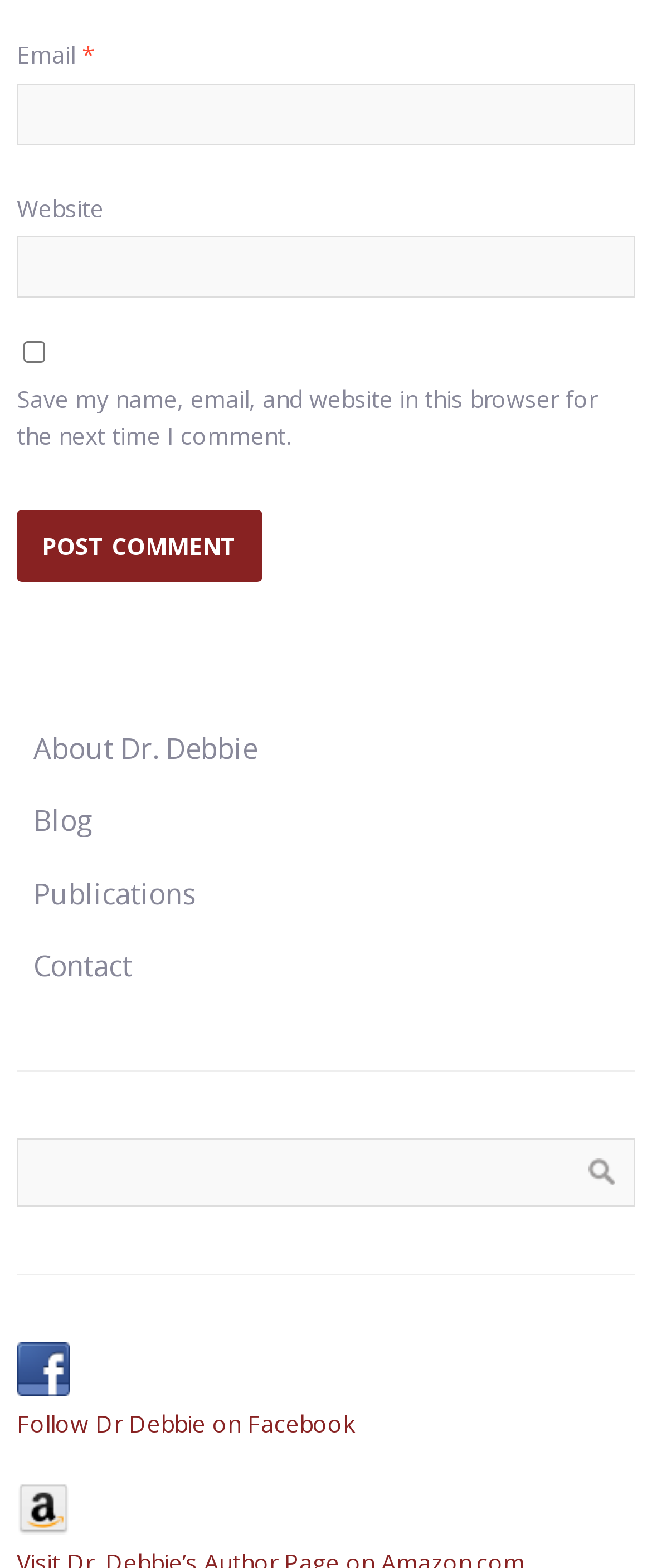Please find the bounding box coordinates of the section that needs to be clicked to achieve this instruction: "Search for something".

[0.026, 0.726, 0.974, 0.769]